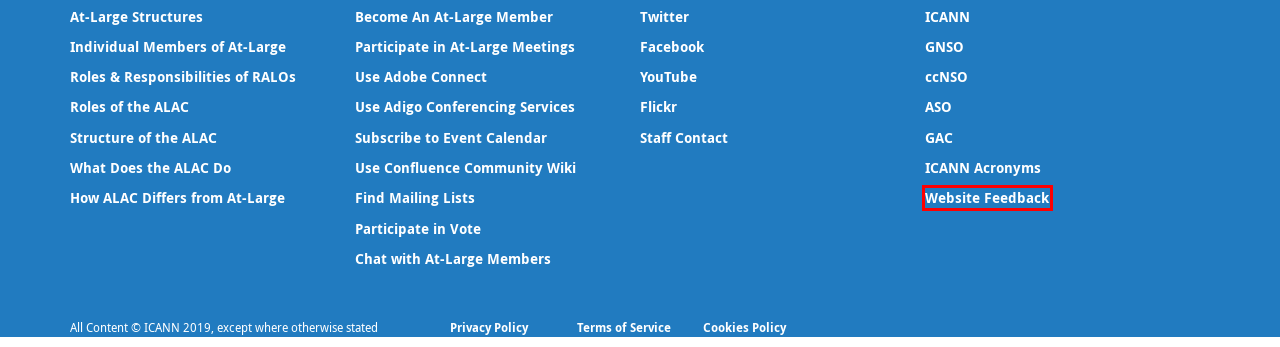You have a screenshot of a webpage with a red bounding box around a UI element. Determine which webpage description best matches the new webpage that results from clicking the element in the bounding box. Here are the candidates:
A. Governmental Advisory Committee Official Web Presence
B. Internet Corporation for Assigned Names and Numbers (ICANN)
C. PRIVACY POLICY - ICANN
D. Welcome
E. TERMS OF SERVICE - ICANN
F. Alac Roles
G. Home | Generic Names Supporting Organization
H. The Address Supporting Organization (ASO ICANN) | The Address Supporting Organization

D